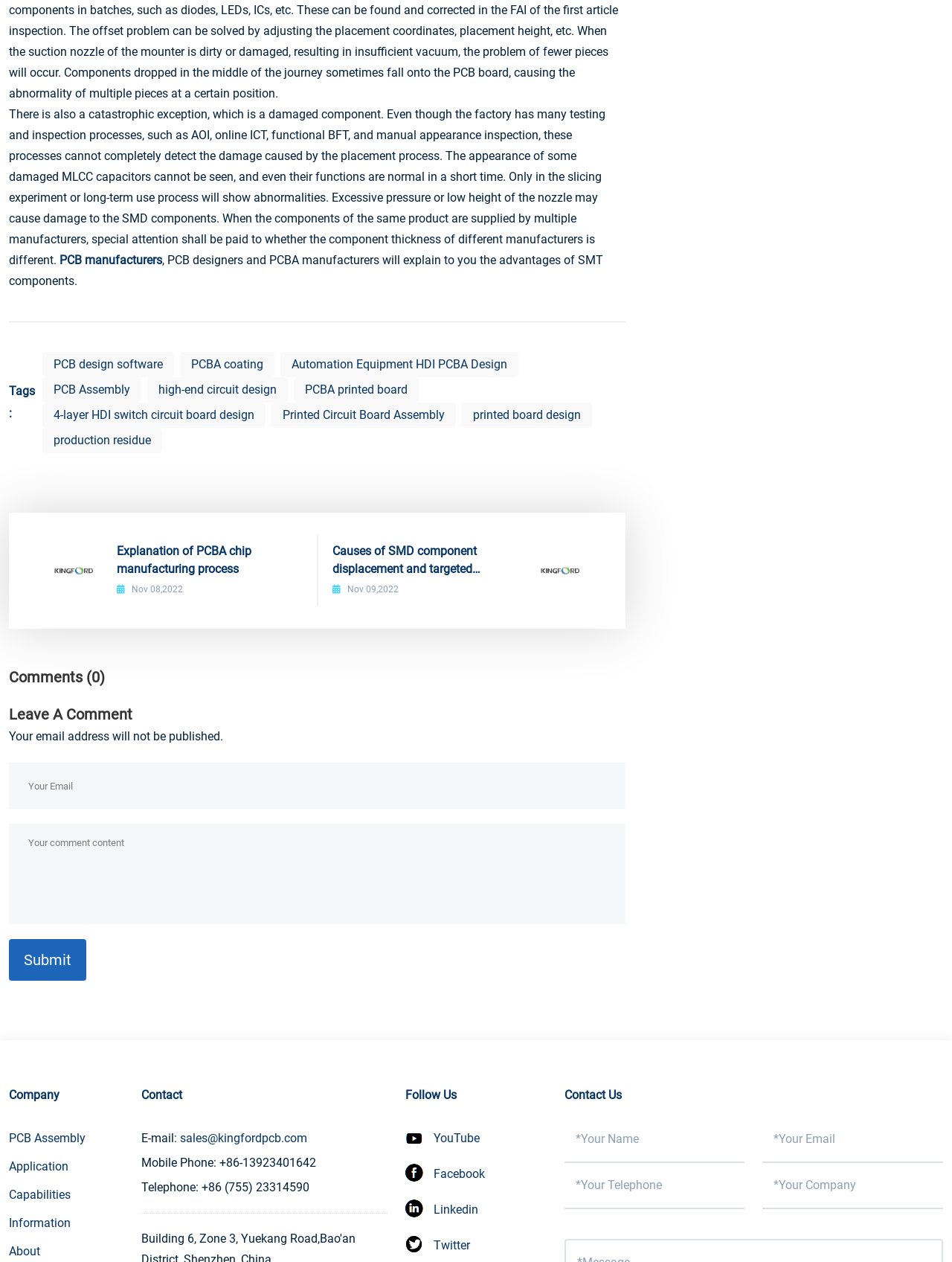What is the date of the article 'Causes of SMD component displacement and targeted solutions'?
Please answer the question with a detailed and comprehensive explanation.

The date of the article 'Causes of SMD component displacement and targeted solutions' is mentioned as Nov 09, 2022, which is likely the publication date of the article.